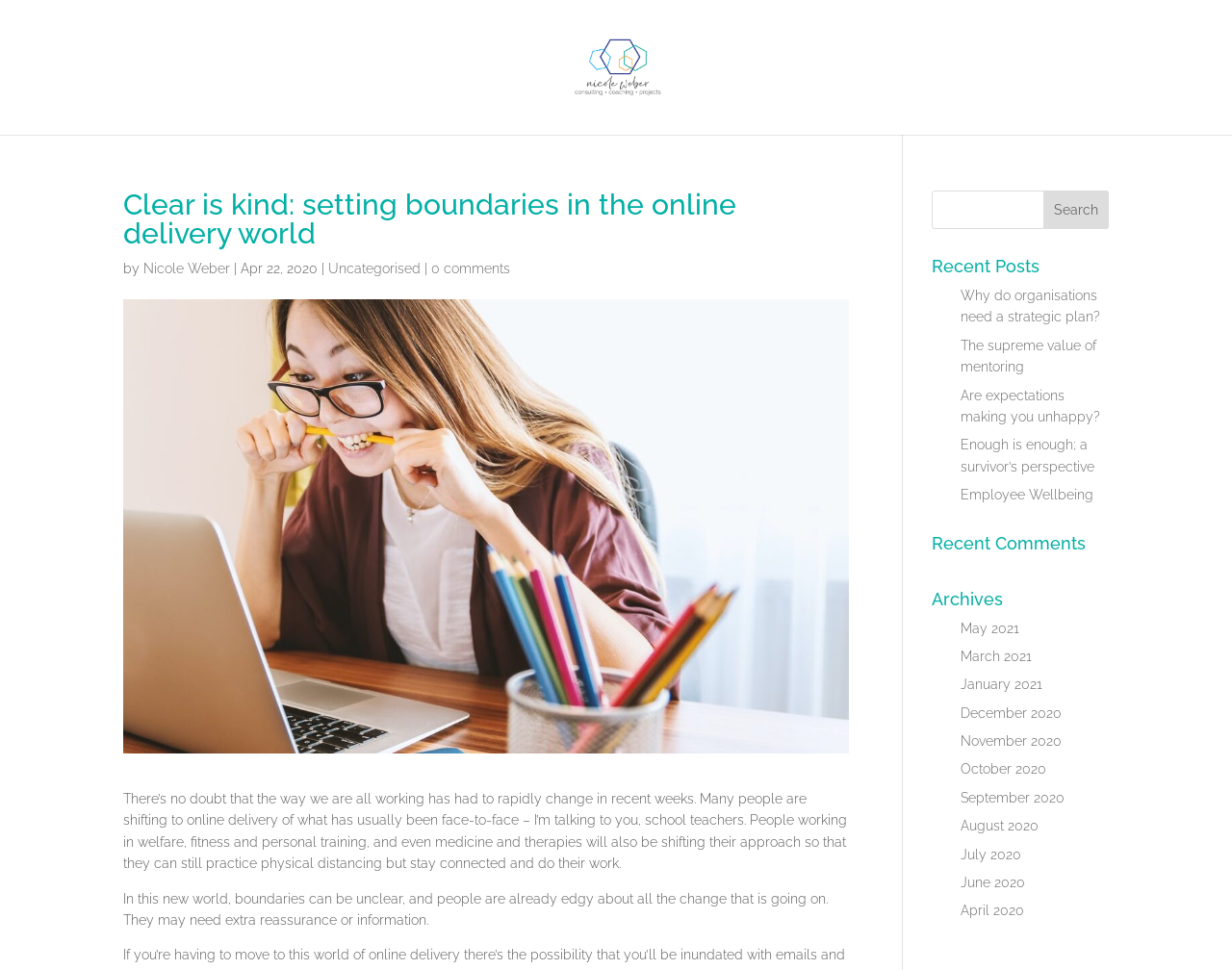Please identify the bounding box coordinates of the element I need to click to follow this instruction: "View recent posts".

[0.756, 0.266, 0.9, 0.294]